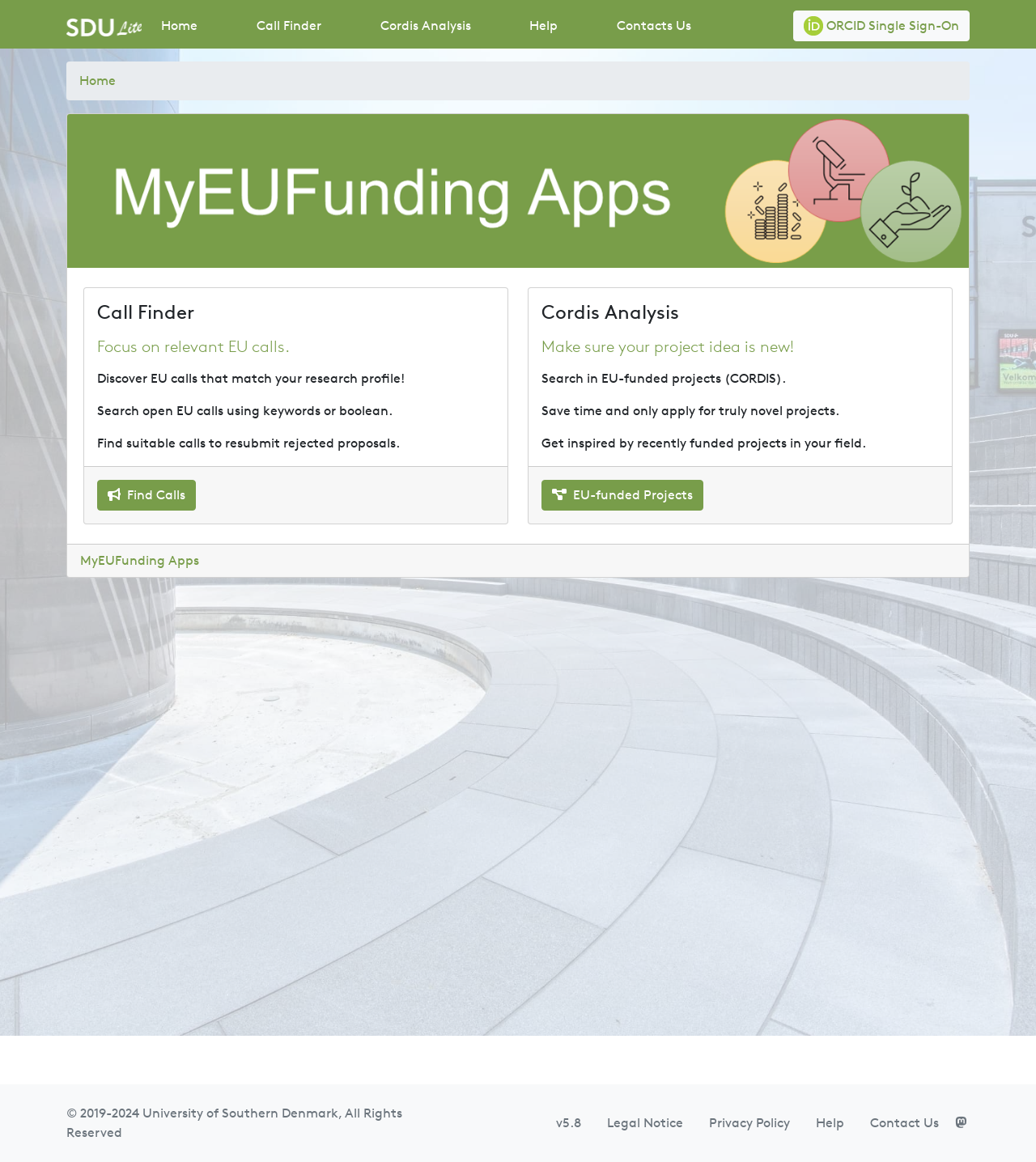What is the name of the research organization?
Please provide a single word or phrase based on the screenshot.

SDU RIO